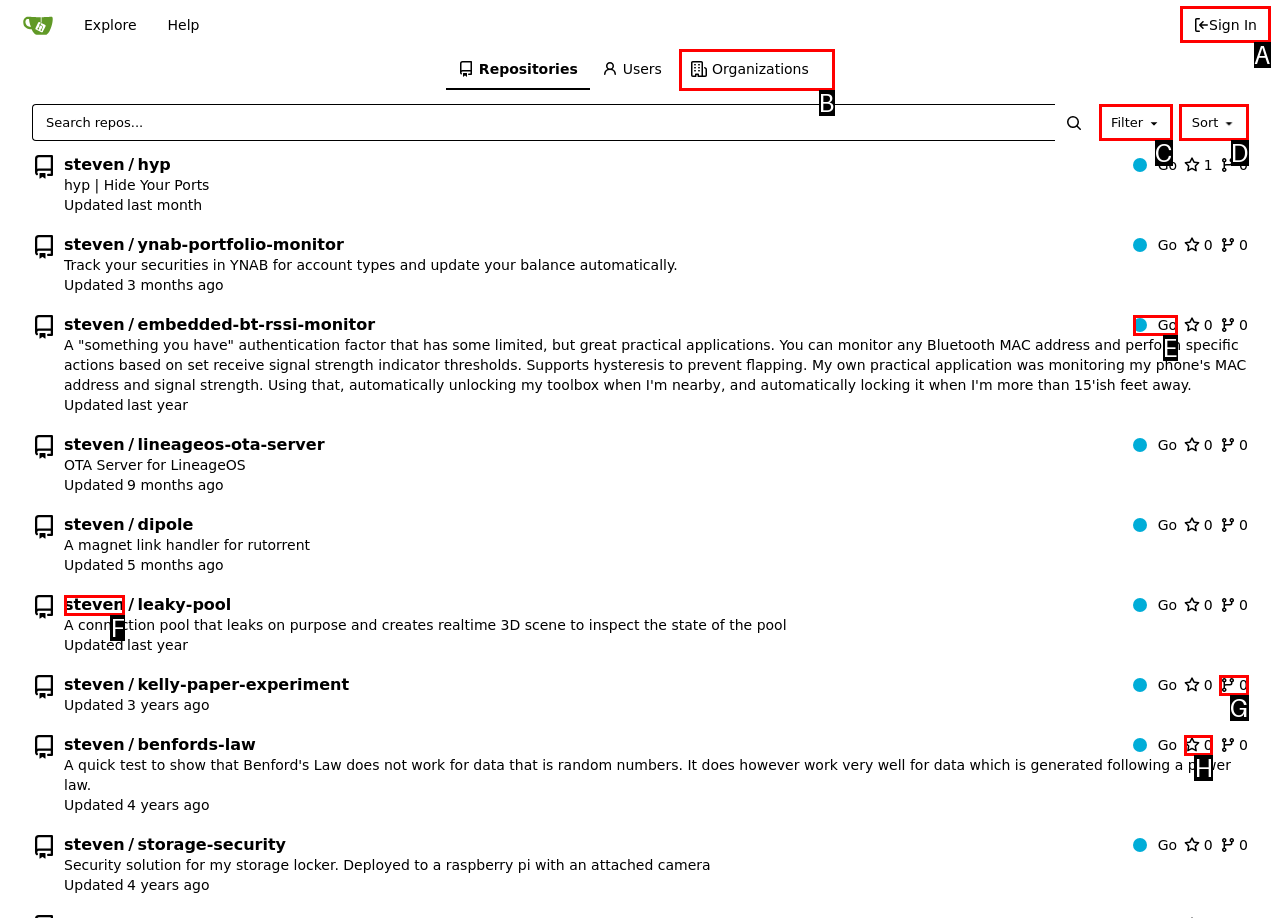Select the letter of the element you need to click to complete this task: Filter the results
Answer using the letter from the specified choices.

C